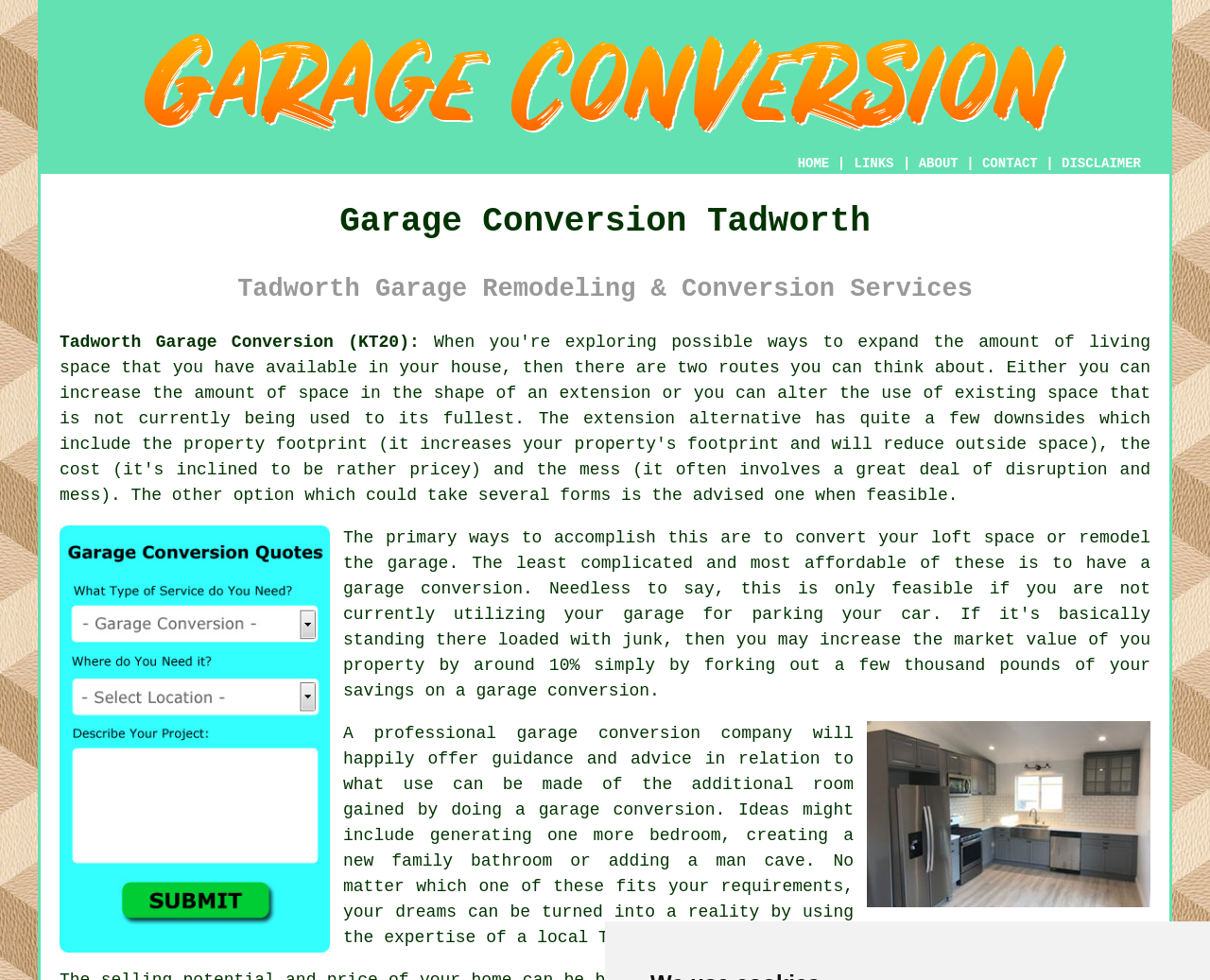What is the location of the garage conversion service?
Based on the image, answer the question with as much detail as possible.

The webpage mentions 'Garage Conversion Tadworth Surrey' and 'Tadworth Garage Conversion (KT20)' which indicates that the location of the garage conversion service is Tadworth, Surrey.